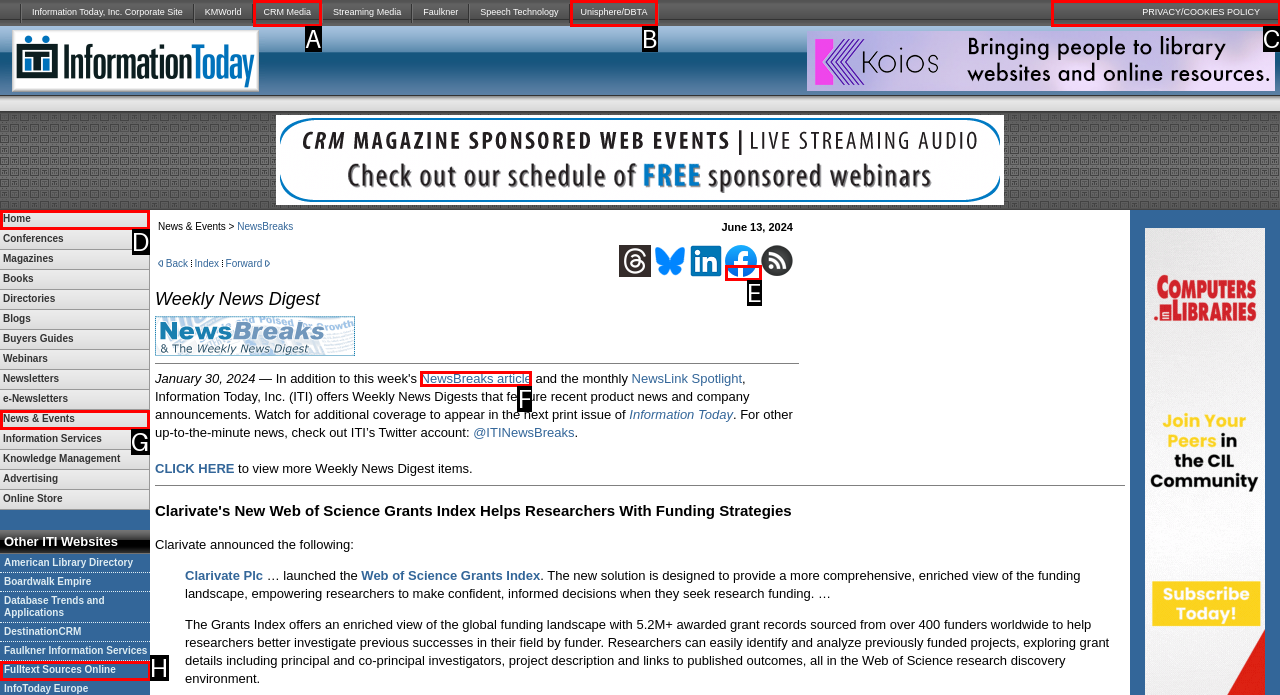Determine which option fits the following description: Fulltext Sources Online
Answer with the corresponding option's letter directly.

H